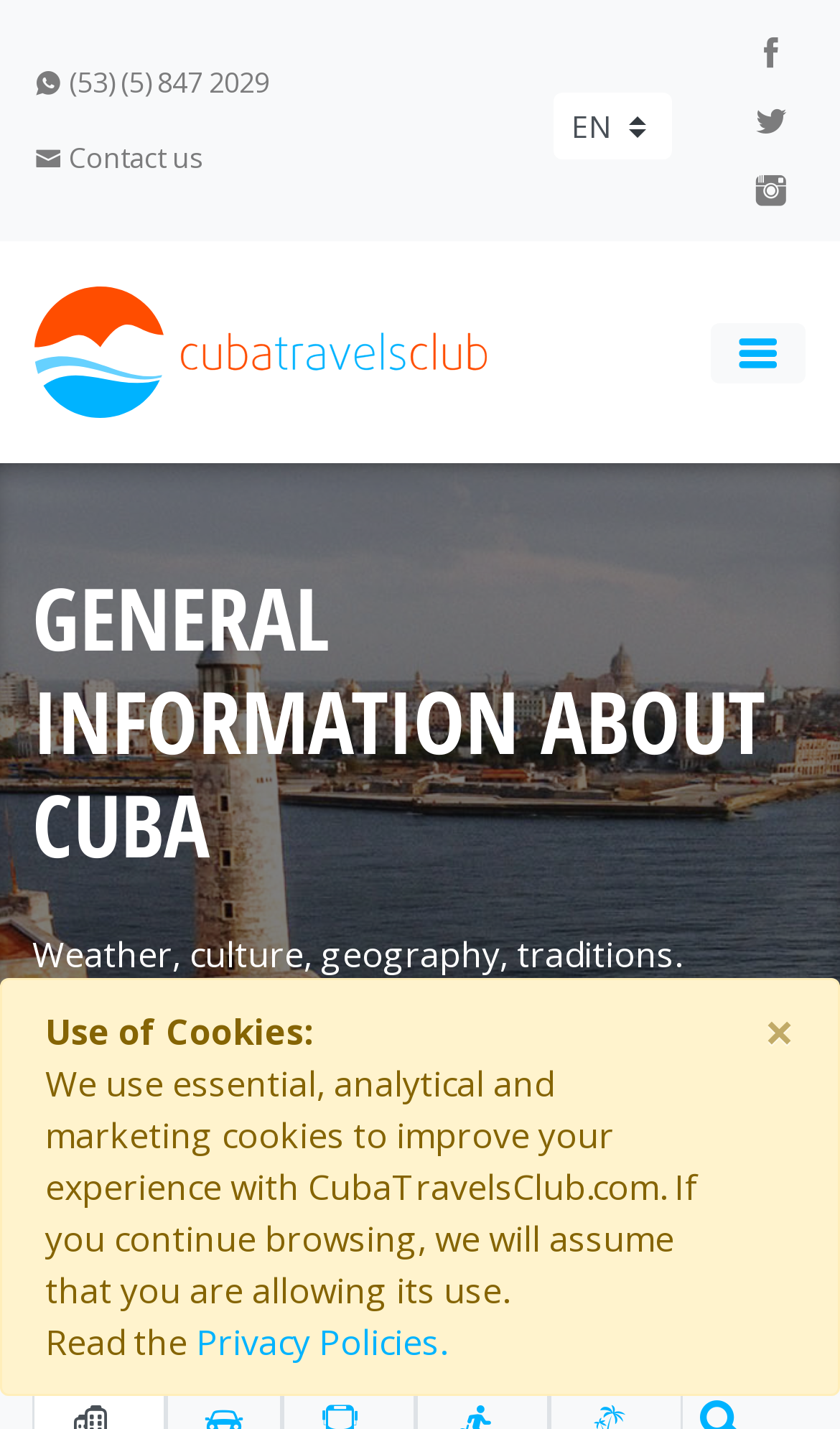Identify the coordinates of the bounding box for the element that must be clicked to accomplish the instruction: "Close the alert".

[0.859, 0.686, 0.997, 0.758]